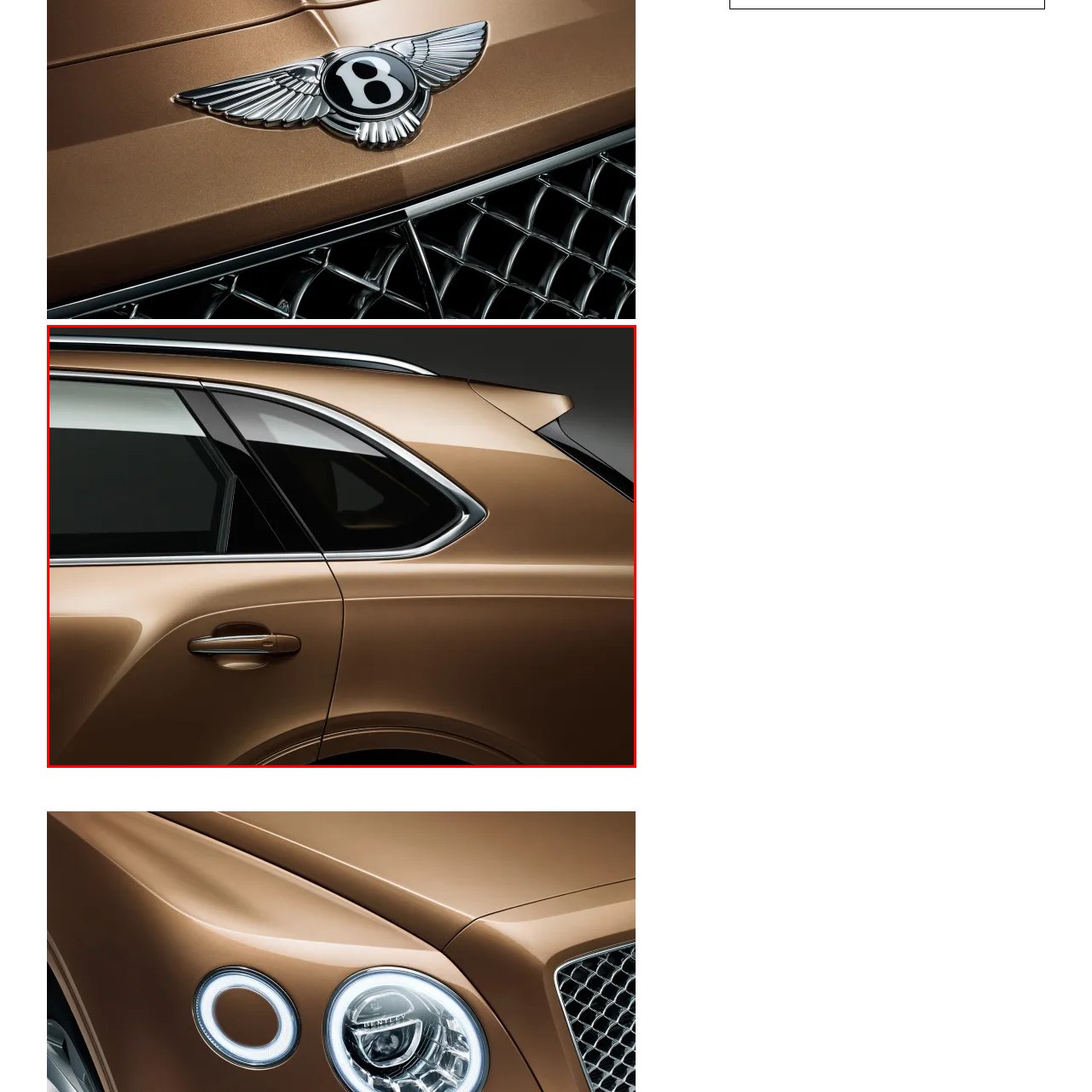Direct your attention to the red-outlined image and answer the question in a word or phrase: What material is used for the window detailing?

Chrome